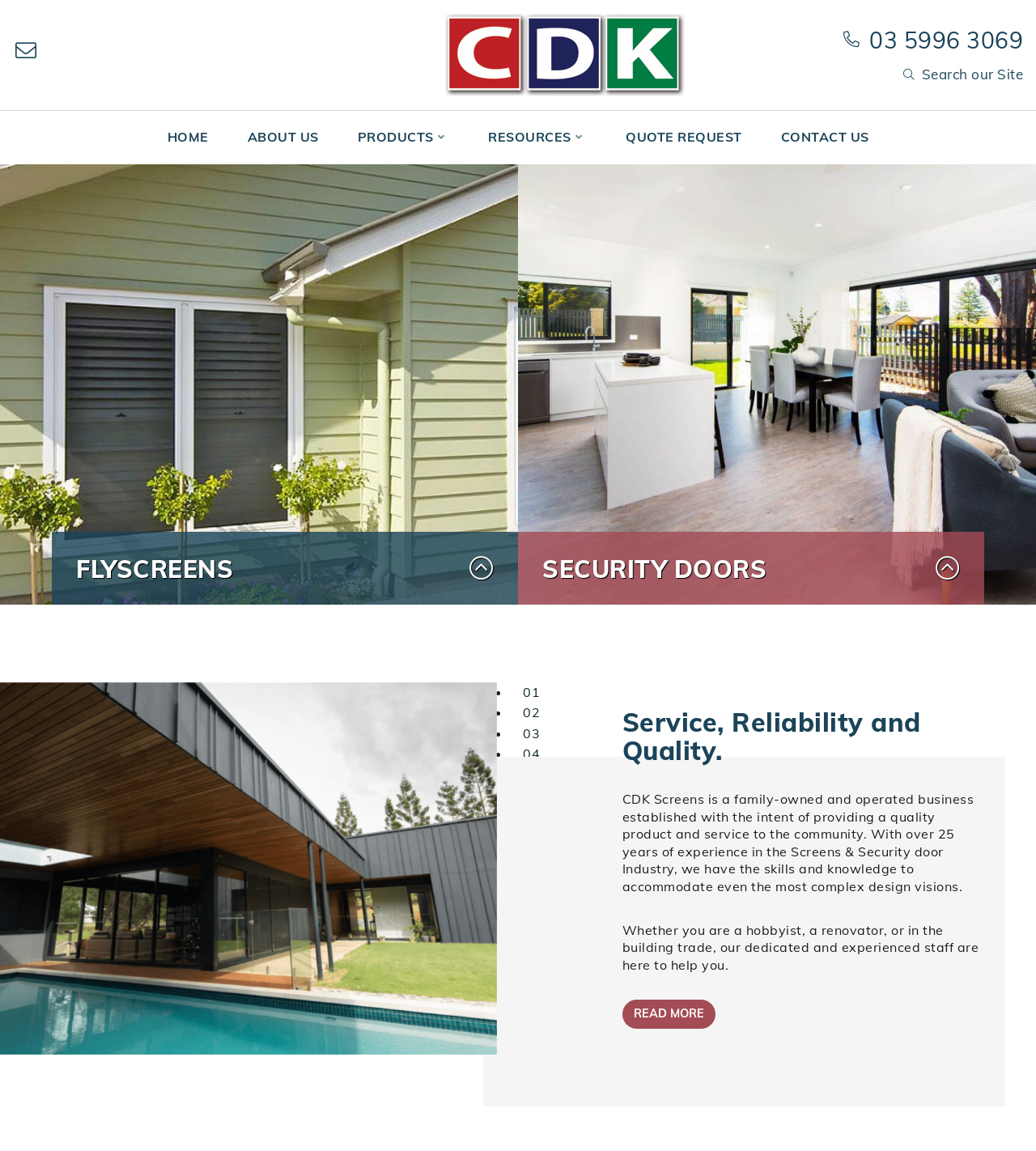Determine the bounding box coordinates of the section to be clicked to follow the instruction: "Click the 'HOME' link". The coordinates should be given as four float numbers between 0 and 1, formatted as [left, top, right, bottom].

[0.161, 0.11, 0.201, 0.128]